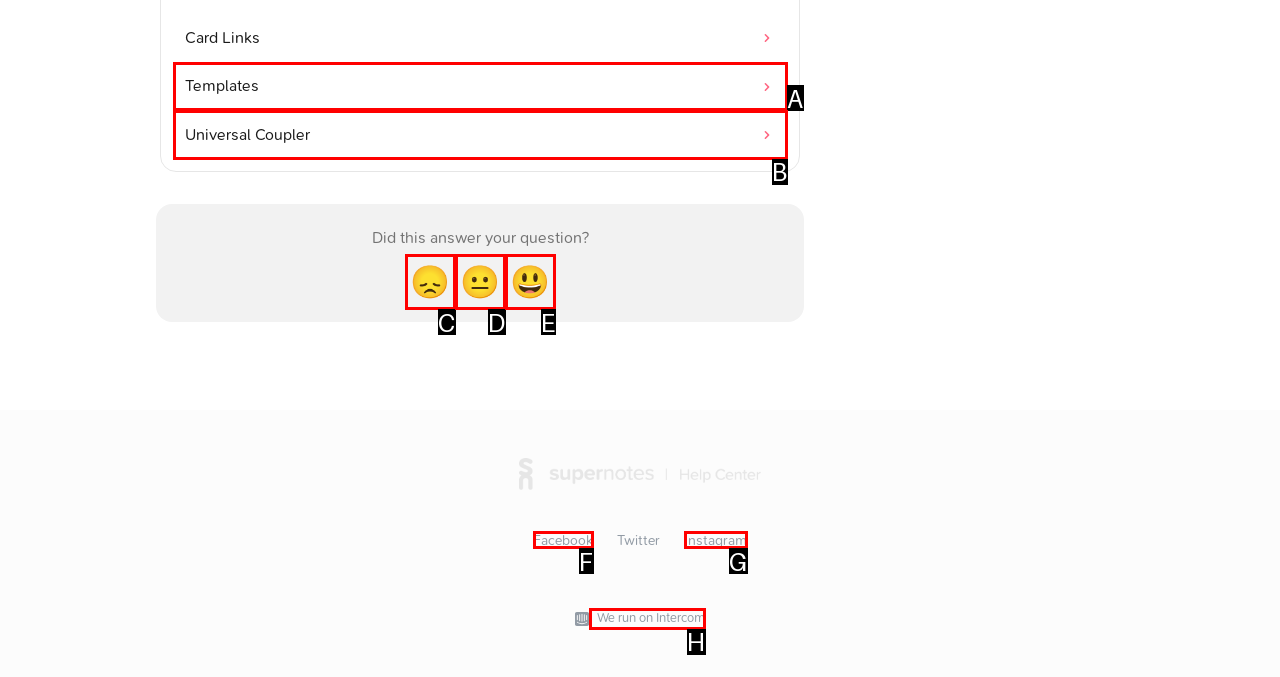Tell me the letter of the option that corresponds to the description: We run on Intercom
Answer using the letter from the given choices directly.

H